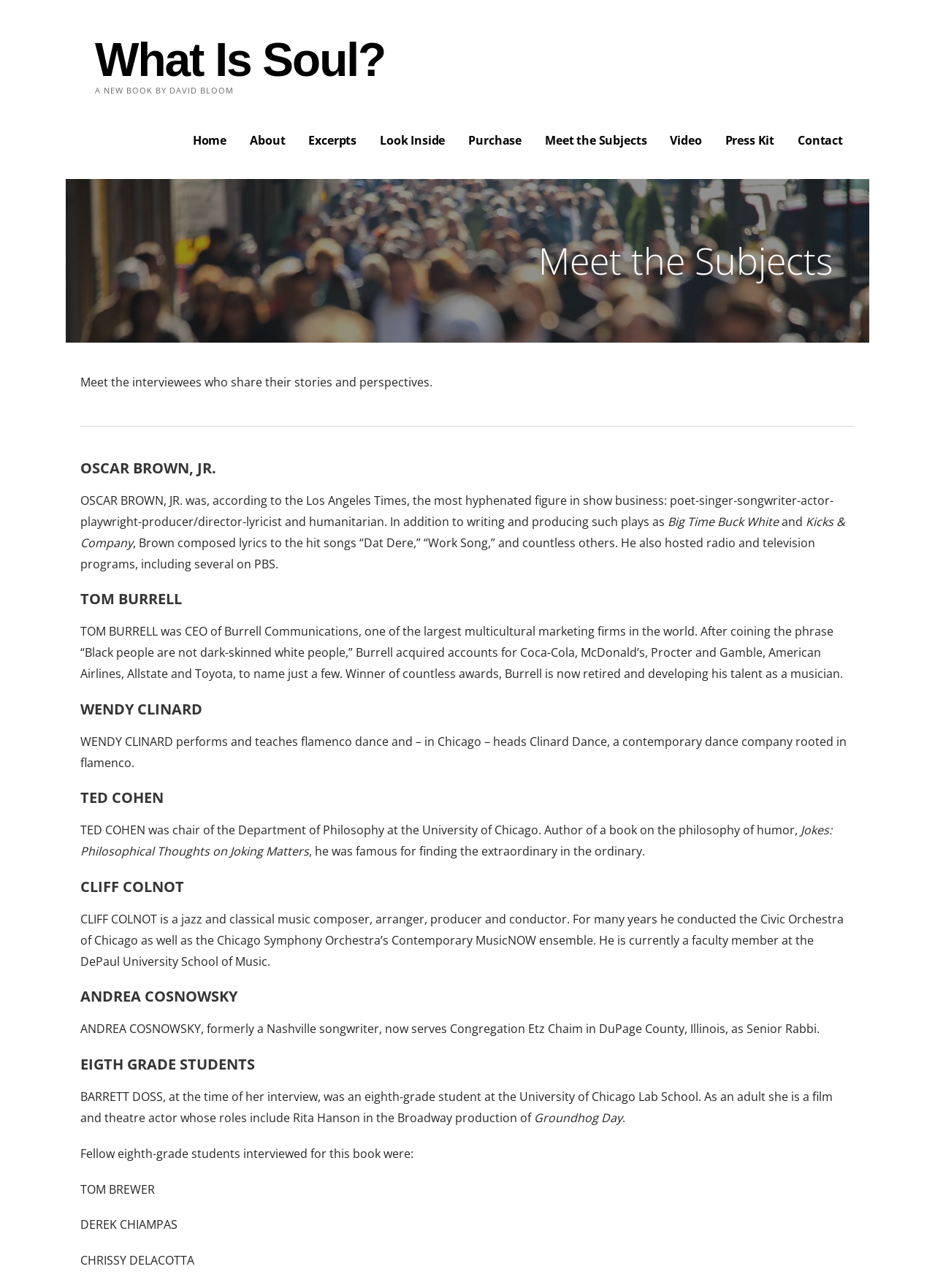Locate the bounding box coordinates of the clickable region to complete the following instruction: "Go to the 'Home' page."

[0.206, 0.097, 0.242, 0.121]